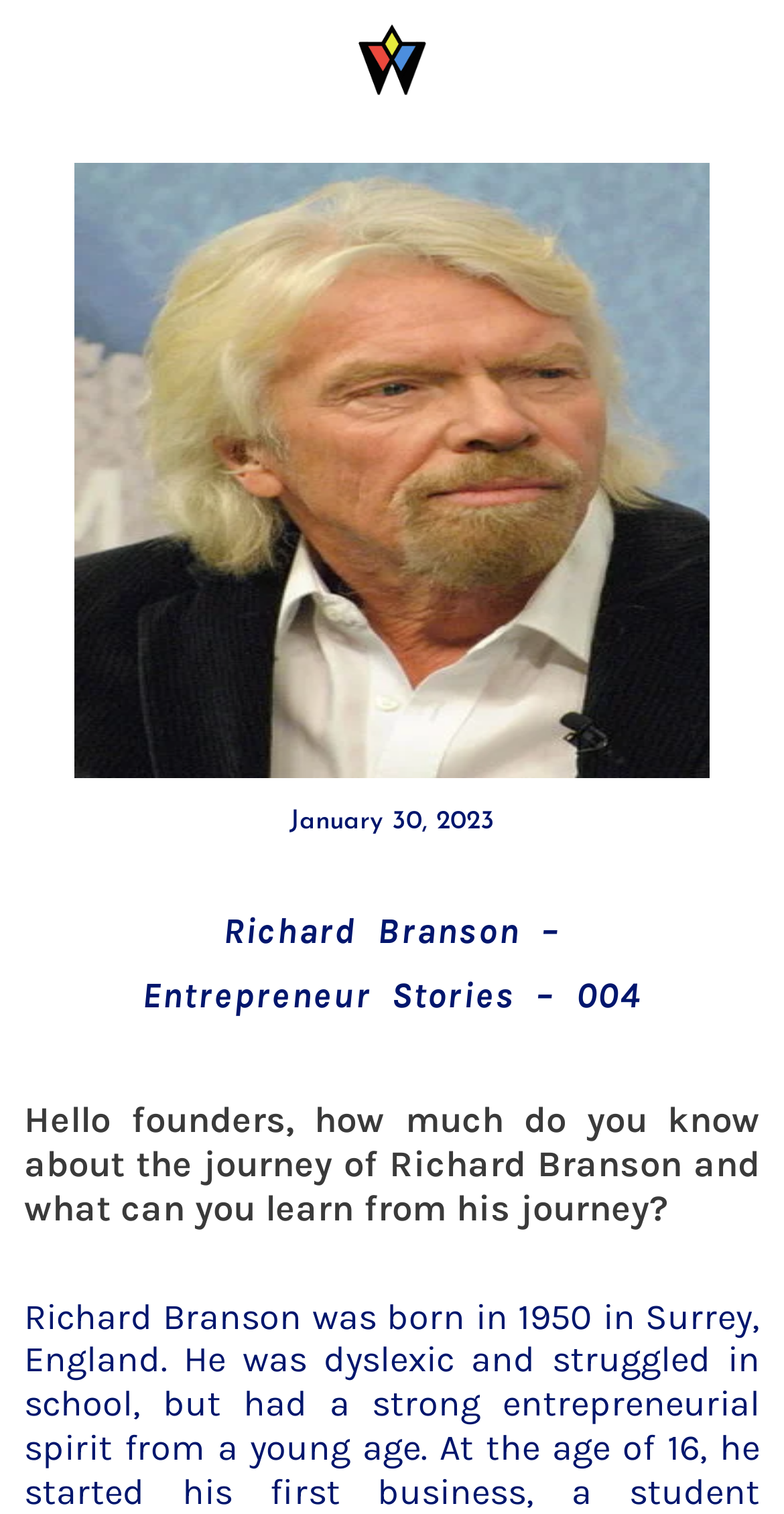Identify the bounding box for the element characterized by the following description: "Visitor's form".

[0.128, 0.576, 0.931, 0.64]